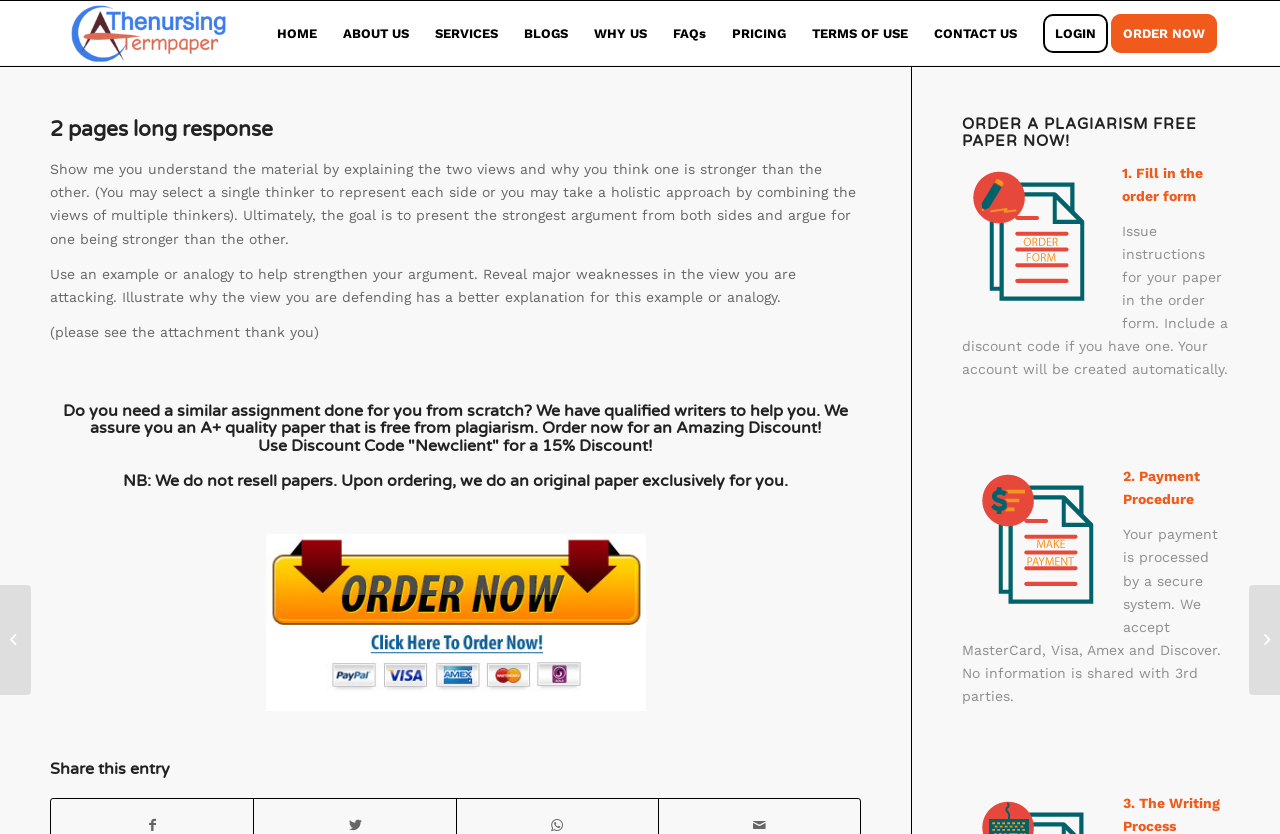Utilize the details in the image to thoroughly answer the following question: What is the discount code mentioned on the webpage?

The discount code mentioned on the webpage is 'Newclient', which offers a 15% discount on the order.